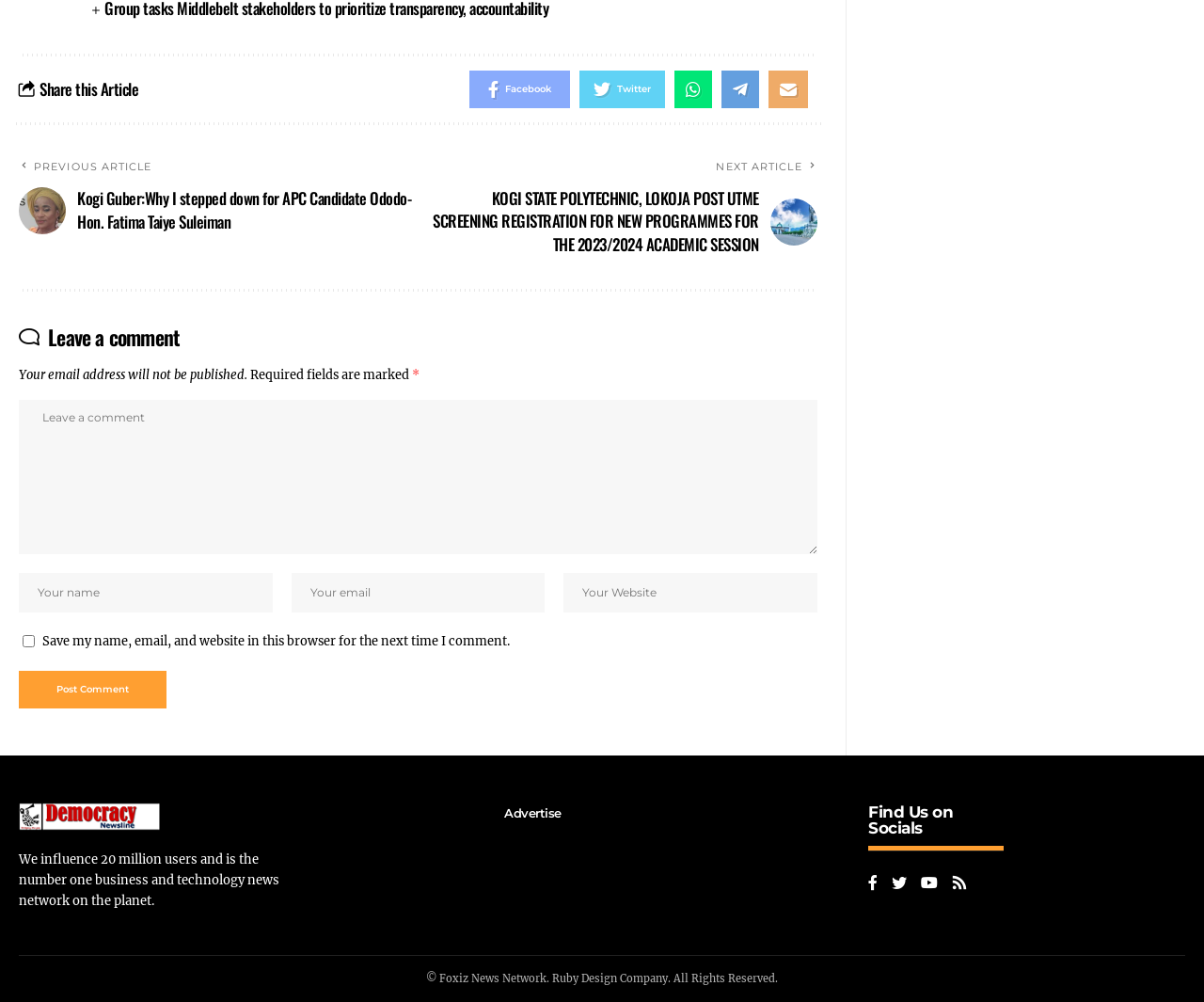Refer to the image and offer a detailed explanation in response to the question: What is the tagline of the news network?

The tagline of the news network is mentioned in the text at the bottom of the webpage, which states 'We influence 20 million users and is the number one business and technology news network on the planet.'